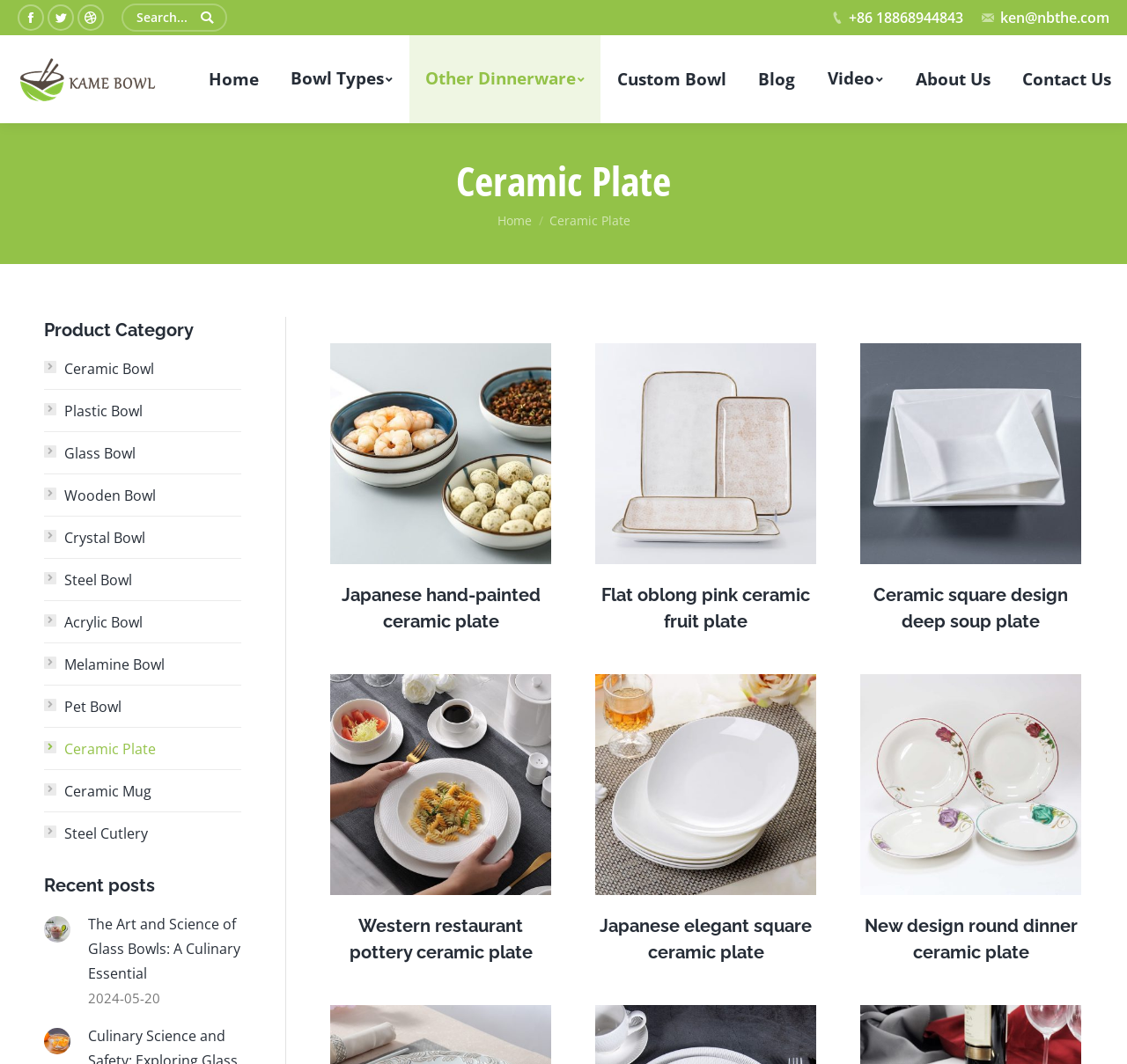Please find the bounding box coordinates of the element that must be clicked to perform the given instruction: "Explore Ceramic Bowl products". The coordinates should be four float numbers from 0 to 1, i.e., [left, top, right, bottom].

[0.039, 0.335, 0.137, 0.358]